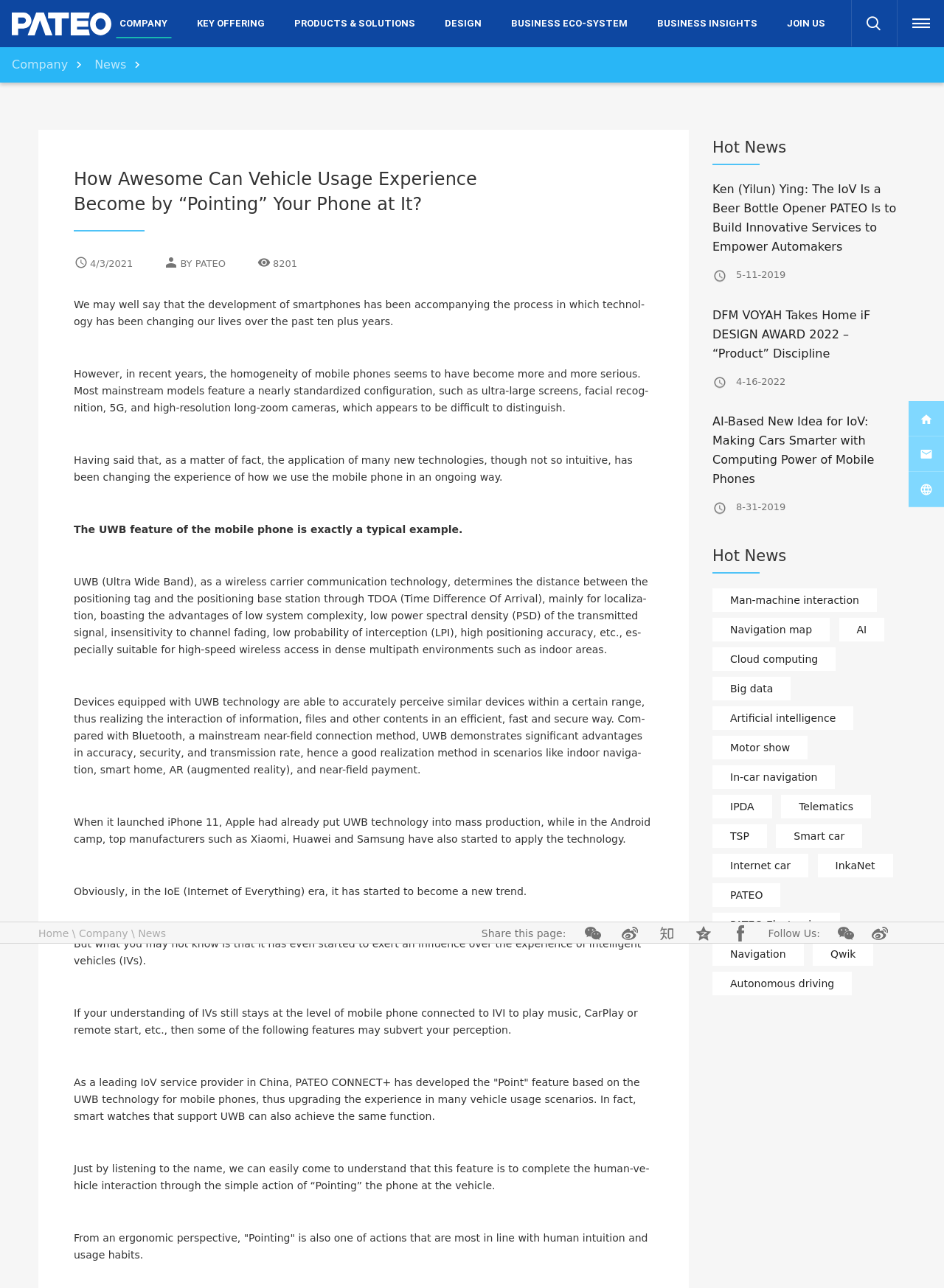What is the feature of the mobile phone mentioned in the article?
Please use the image to deliver a detailed and complete answer.

The feature of the mobile phone mentioned in the article is 'Point', which is a feature based on UWB technology that allows users to complete human-vehicle interaction through a simple action of pointing the phone at the vehicle.